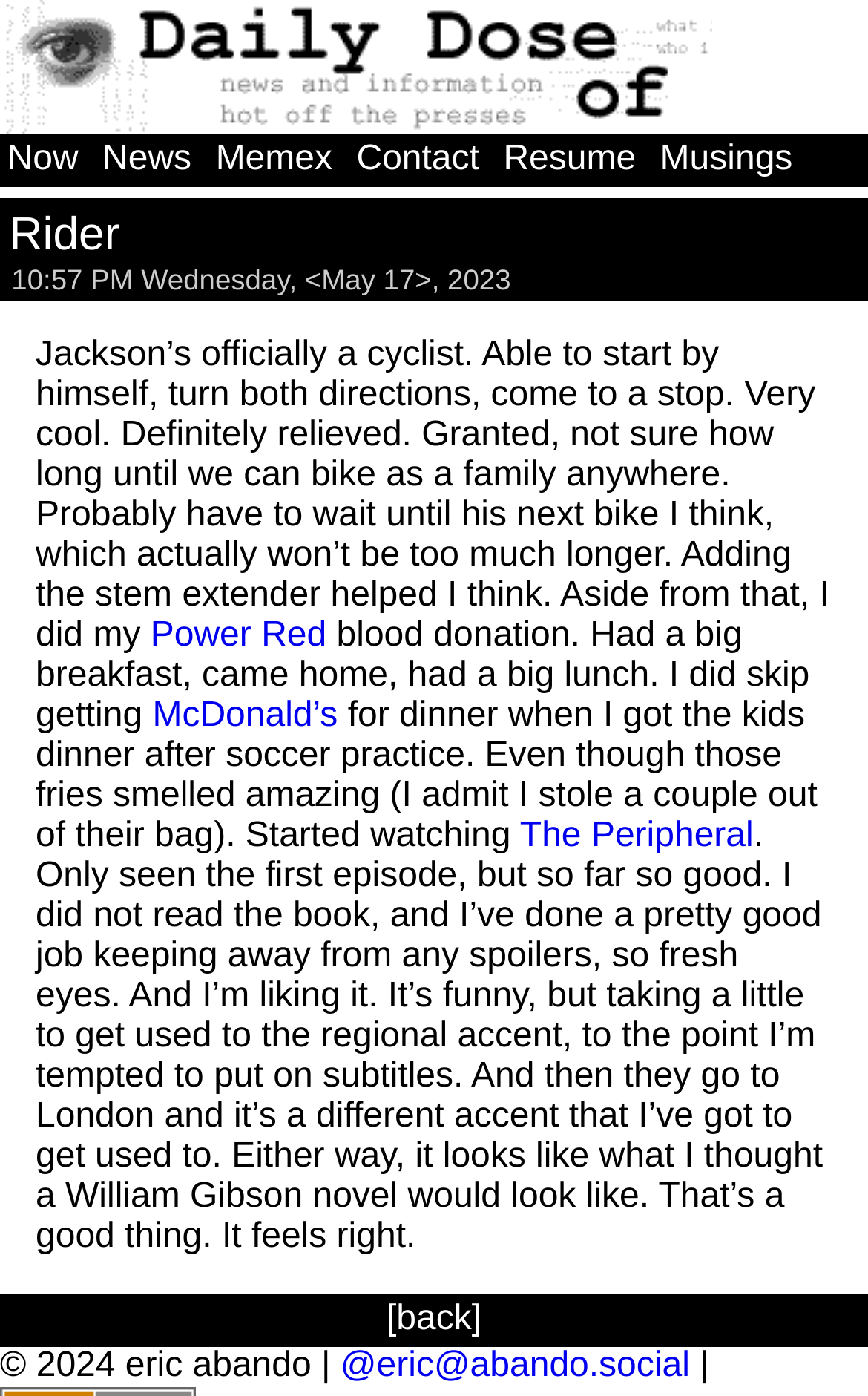Elaborate on the information and visuals displayed on the webpage.

The webpage "Daily Dose" has a navigation menu at the top, consisting of six links: "Now", "News", "Memex", "Contact", "Resume", and "Musings", arranged horizontally from left to right. Below the navigation menu, there is a link "Rider" positioned on the left side.

The main content of the webpage is a blog post, which starts with a timestamp "10:57 PM Wednesday, May 17, 2023" followed by a series of links and text. The blog post describes a personal experience of the author, mentioning their child Jackson learning to ride a bike and the author's own activities, such as donating blood and watching a TV show "The Peripheral". The text is divided into several paragraphs, with links to other websites or resources scattered throughout the text.

At the bottom of the webpage, there is a link "[back]" positioned on the left side, and a copyright notice "© 2024 eric abando" followed by a link to the author's social media profile "@eric@abando.social" on the right side.